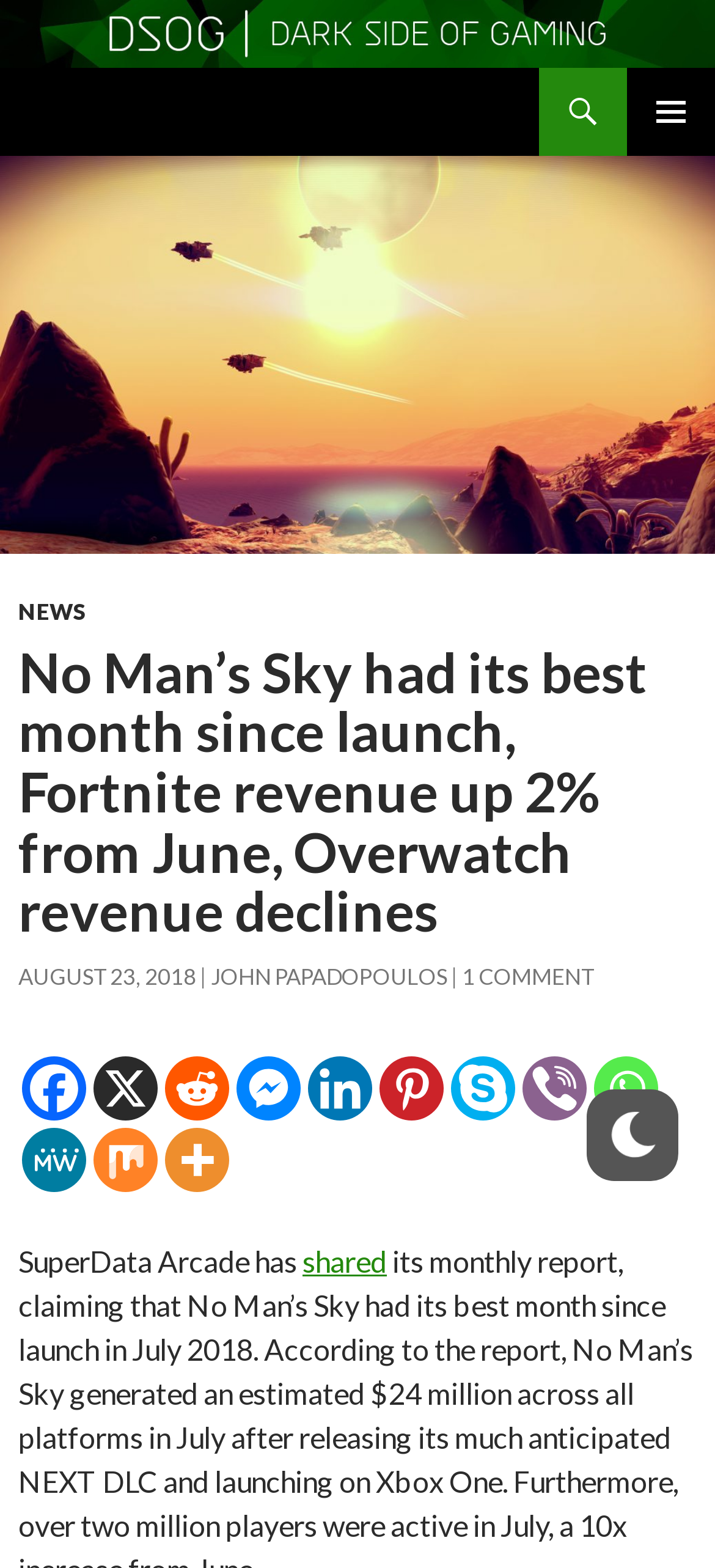Provide the bounding box coordinates of the area you need to click to execute the following instruction: "log in".

None